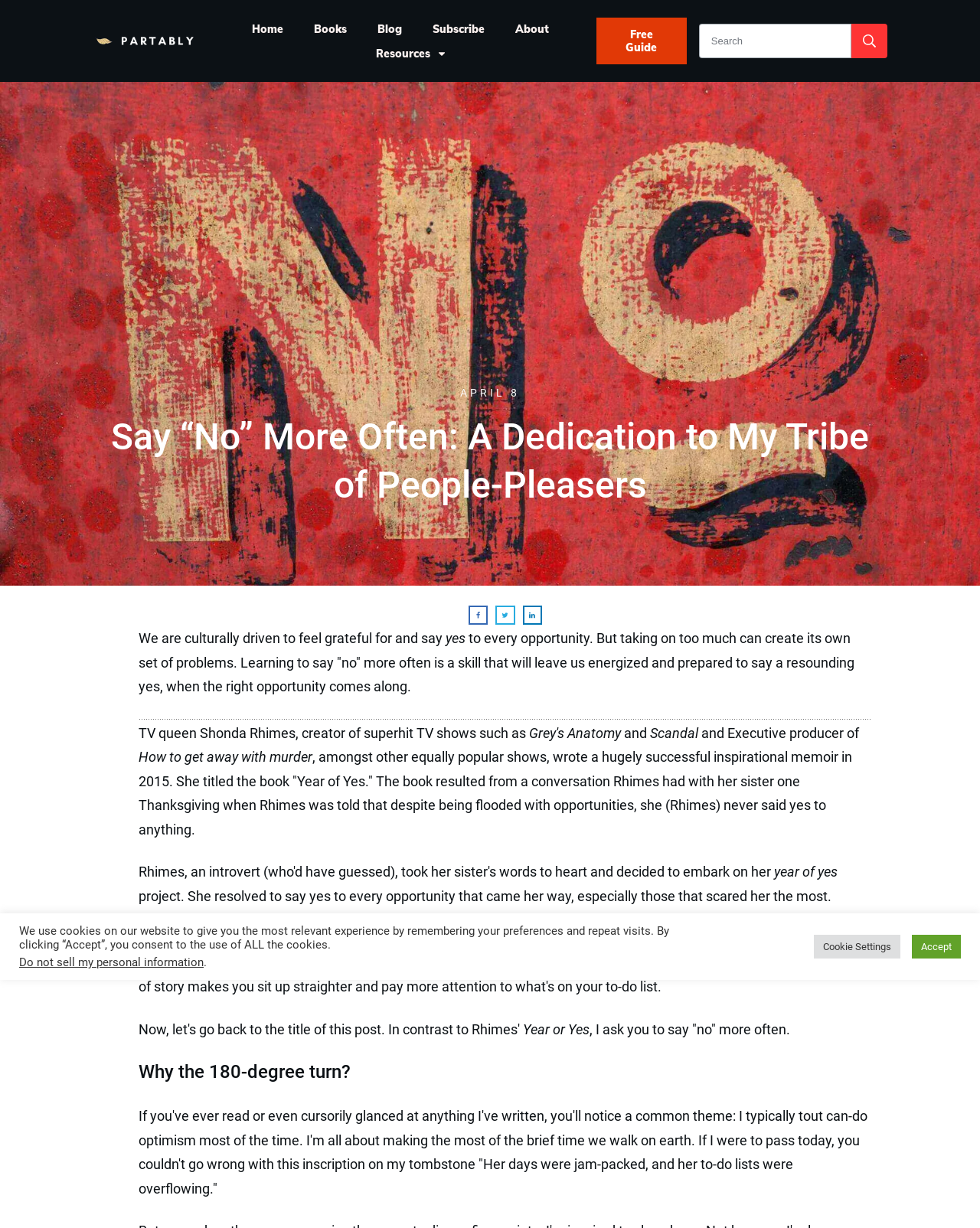Based on the element description Search, identify the bounding box coordinates for the UI element. The coordinates should be in the format (top-left x, top-left y, bottom-right x, bottom-right y) and within the 0 to 1 range.

[0.869, 0.019, 0.905, 0.047]